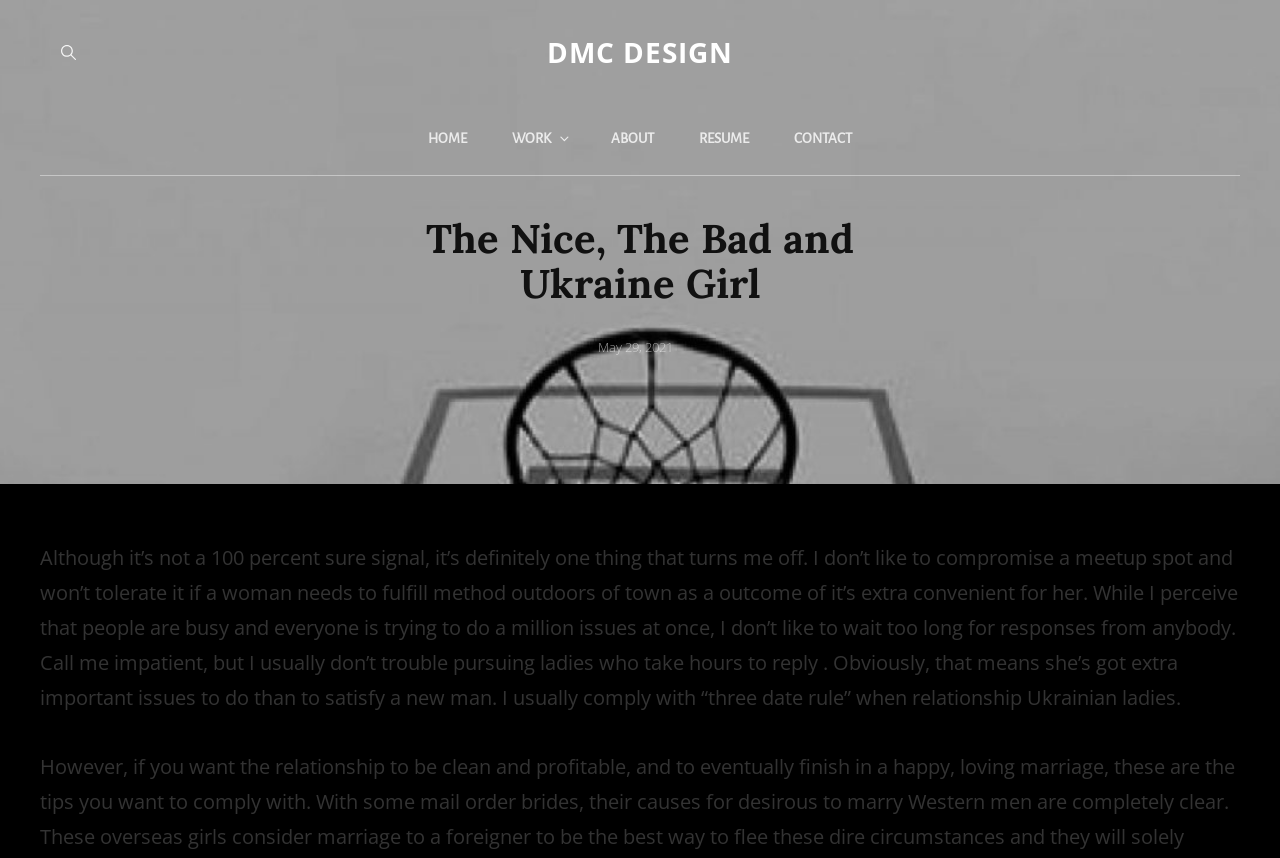Answer the question below in one word or phrase:
What is the purpose of the button at the top?

Unknown